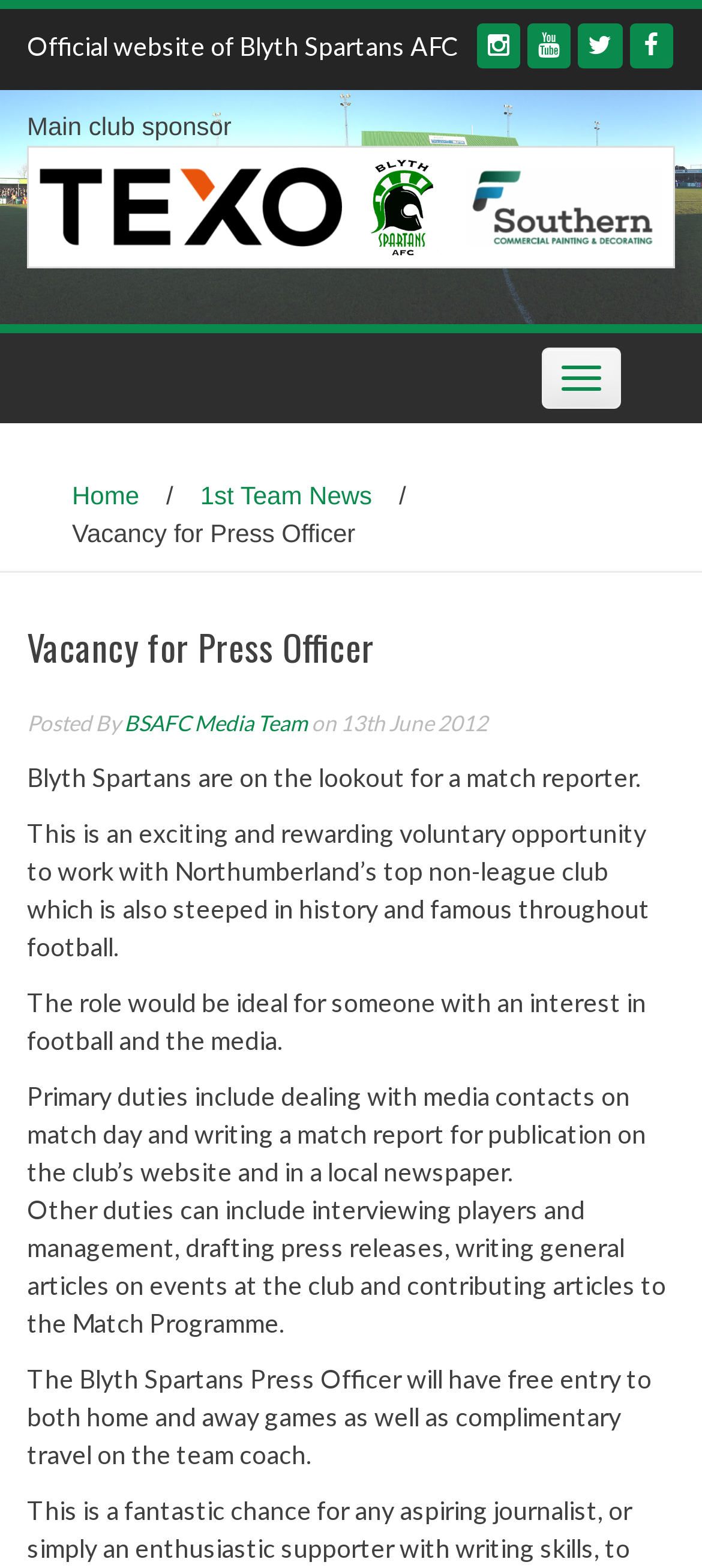Locate the bounding box coordinates of the item that should be clicked to fulfill the instruction: "Click the Twitter link".

[0.751, 0.015, 0.813, 0.044]